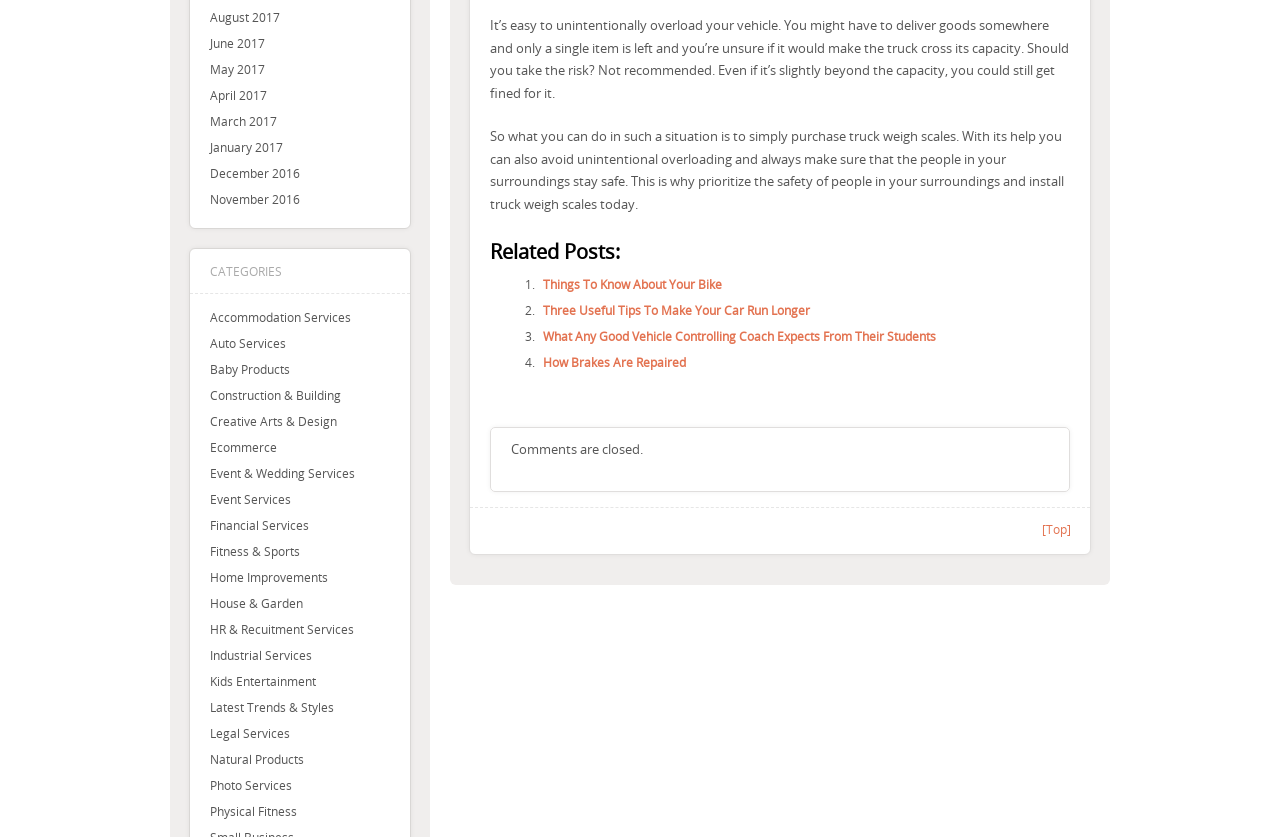Extract the bounding box coordinates for the described element: "House & Garden". The coordinates should be represented as four float numbers between 0 and 1: [left, top, right, bottom].

[0.164, 0.711, 0.237, 0.73]